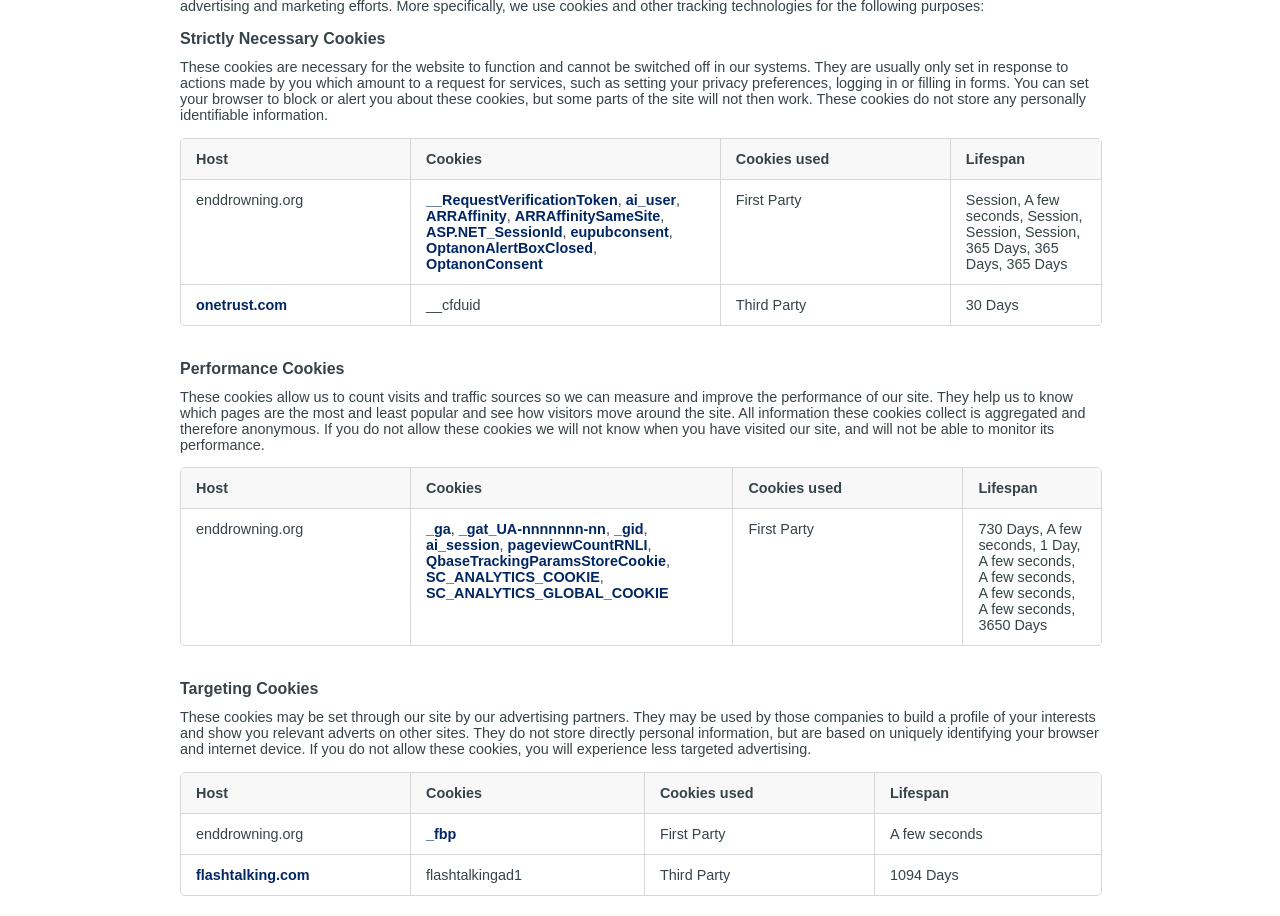Determine the bounding box coordinates of the section to be clicked to follow the instruction: "learn about _ga cookie". The coordinates should be given as four float numbers between 0 and 1, formatted as [left, top, right, bottom].

[0.333, 0.569, 0.352, 0.586]